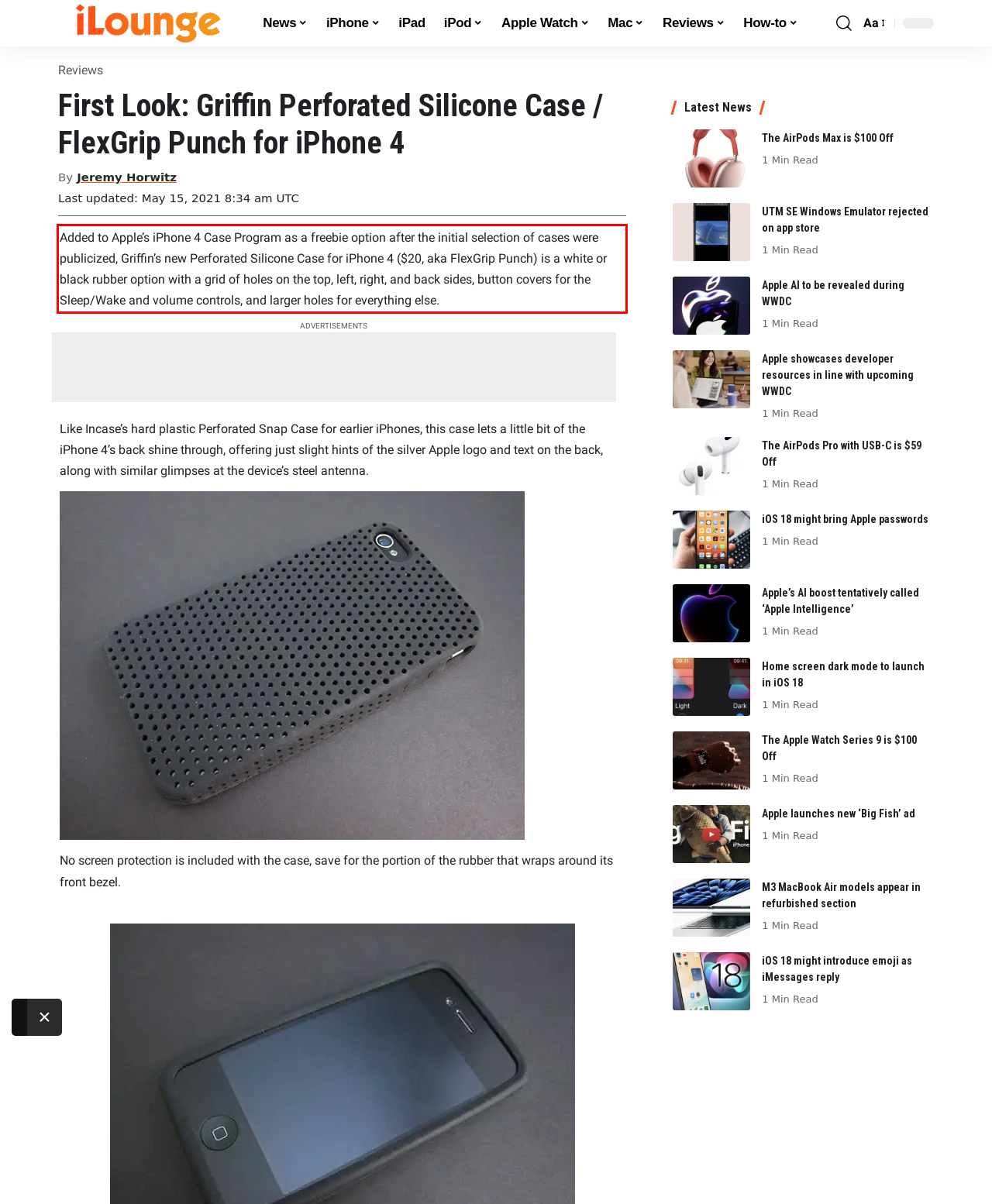Please extract the text content from the UI element enclosed by the red rectangle in the screenshot.

Added to Apple’s iPhone 4 Case Program as a freebie option after the initial selection of cases were publicized, Griffin’s new Perforated Silicone Case for iPhone 4 ($20, aka FlexGrip Punch) is a white or black rubber option with a grid of holes on the top, left, right, and back sides, button covers for the Sleep/Wake and volume controls, and larger holes for everything else.